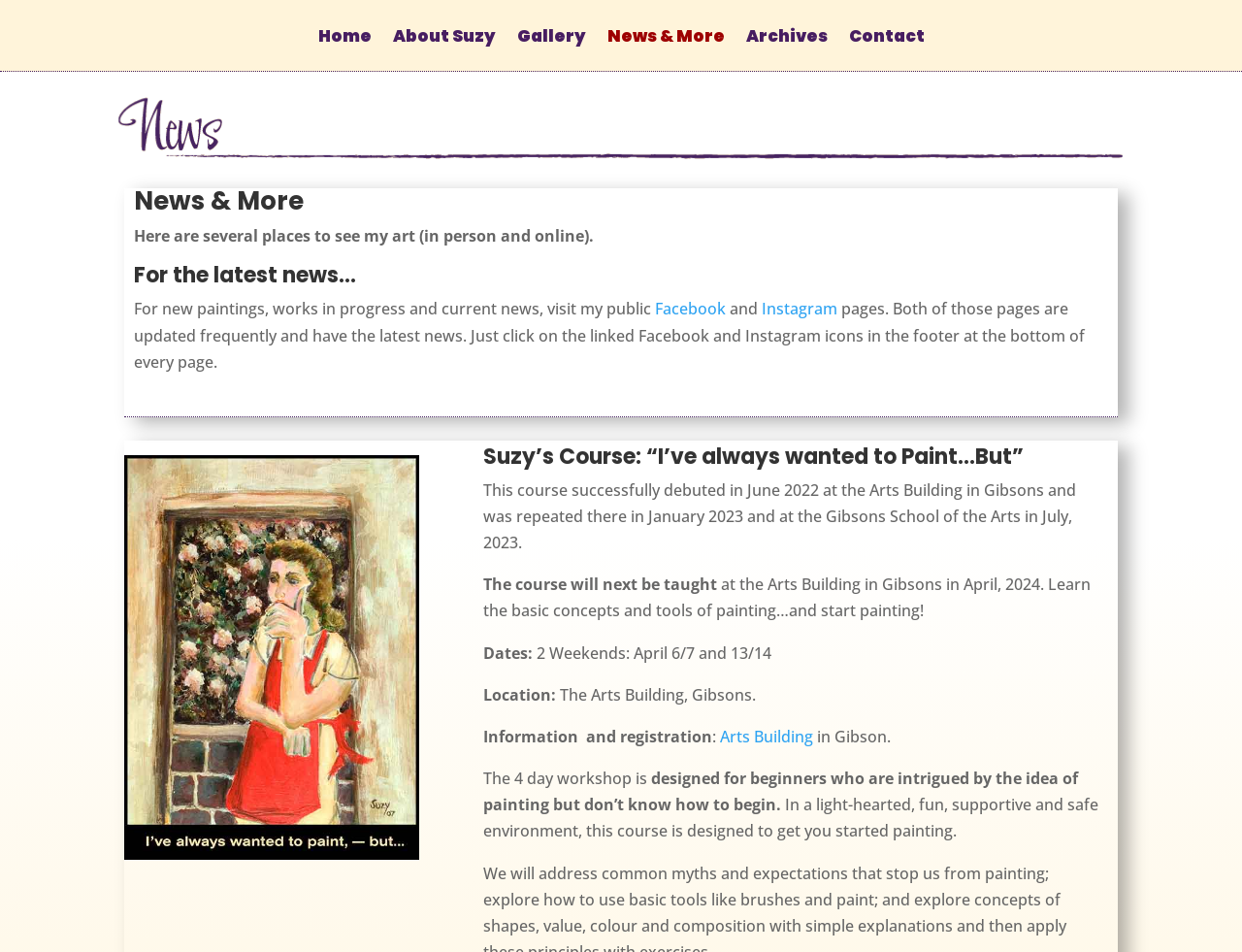Please specify the bounding box coordinates of the area that should be clicked to accomplish the following instruction: "Contact Suzy". The coordinates should consist of four float numbers between 0 and 1, i.e., [left, top, right, bottom].

[0.683, 0.031, 0.744, 0.074]